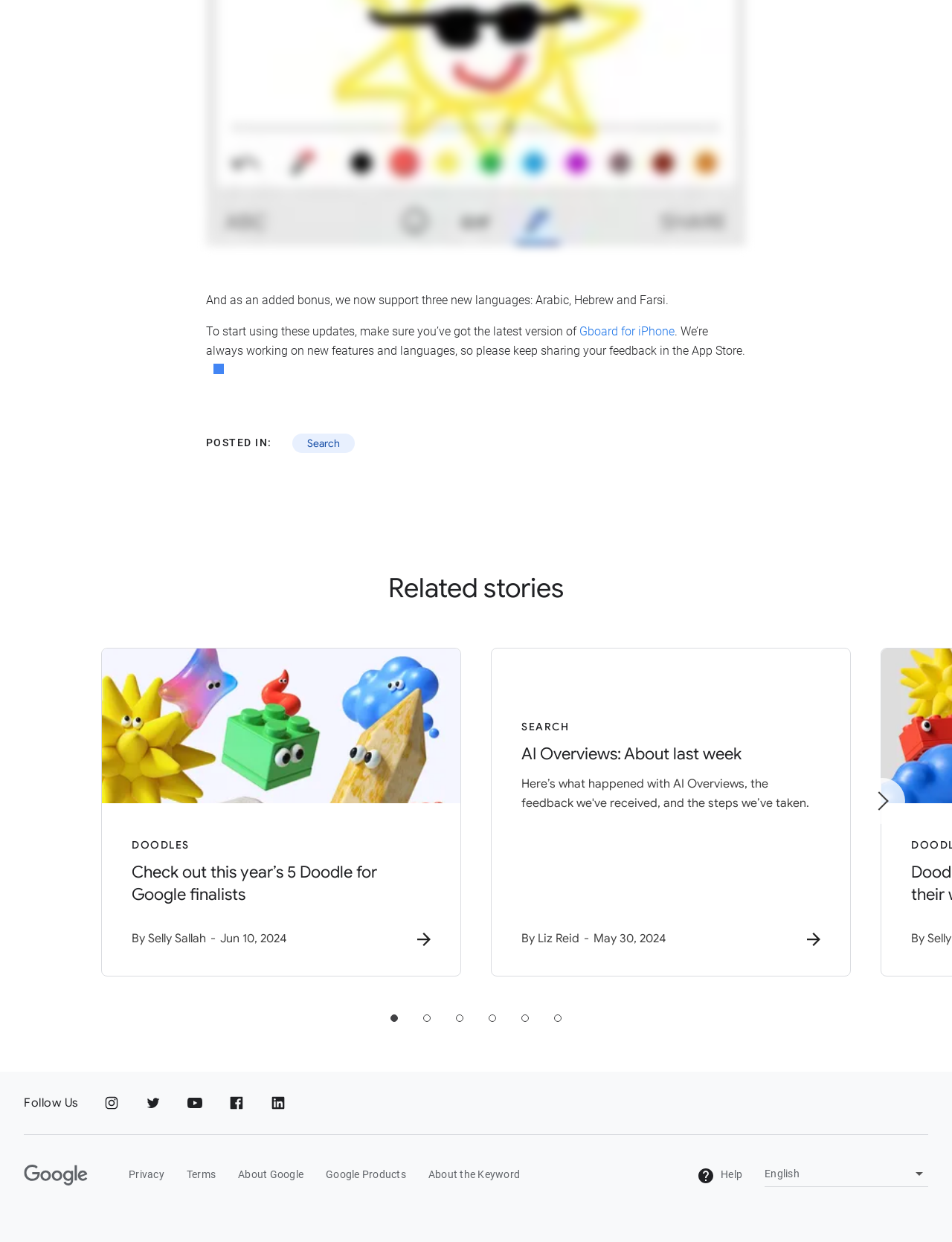Please identify the bounding box coordinates of the element I should click to complete this instruction: 'Click on the 'Instagram' link'. The coordinates should be given as four float numbers between 0 and 1, like this: [left, top, right, bottom].

[0.107, 0.881, 0.126, 0.895]